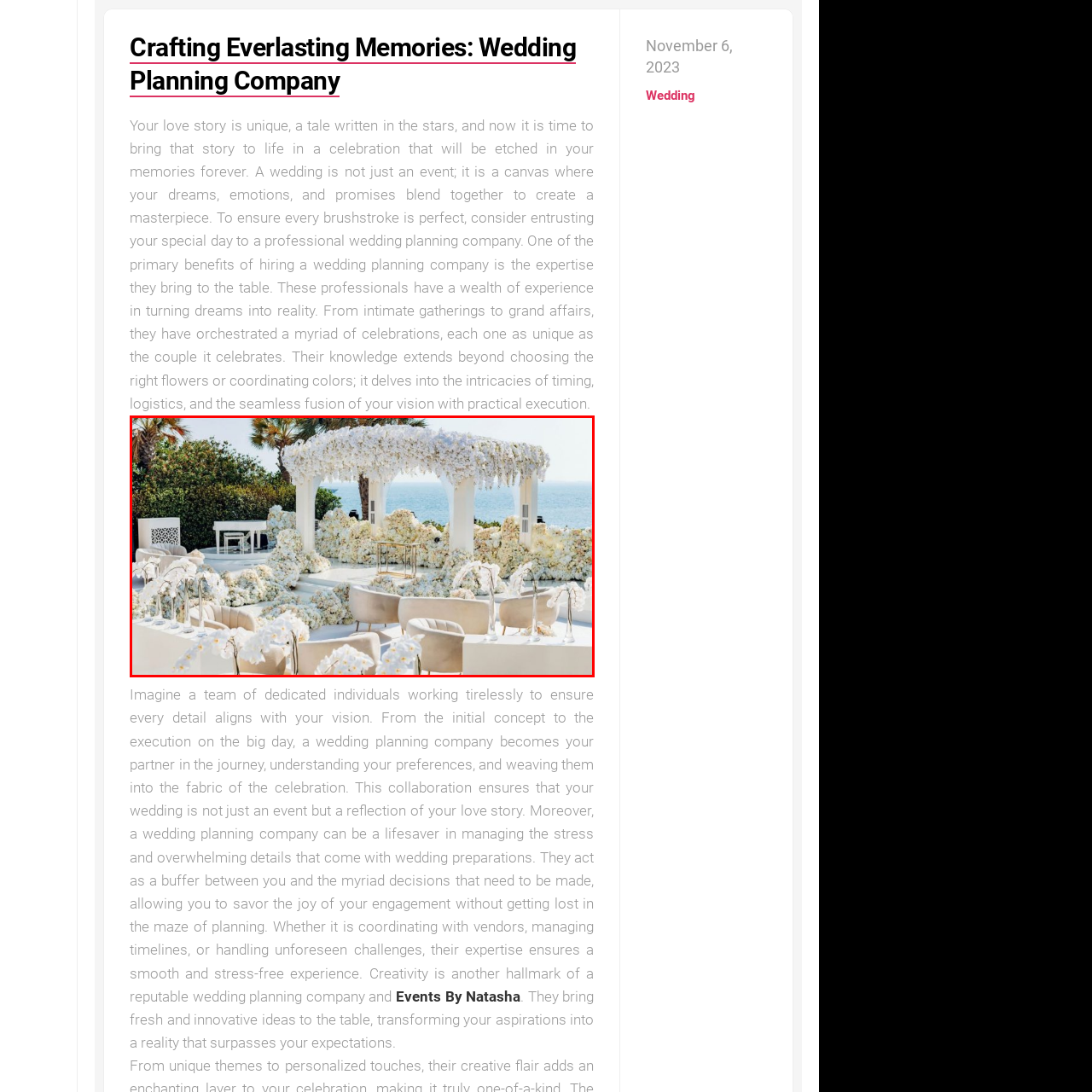What is in the background of the scene?
Please carefully analyze the image highlighted by the red bounding box and give a thorough response based on the visual information contained within that section.

According to the caption, in the background of the scene, serene ocean waves glisten under the bright sunlight, adding to the tranquil ambiance of the celebration.